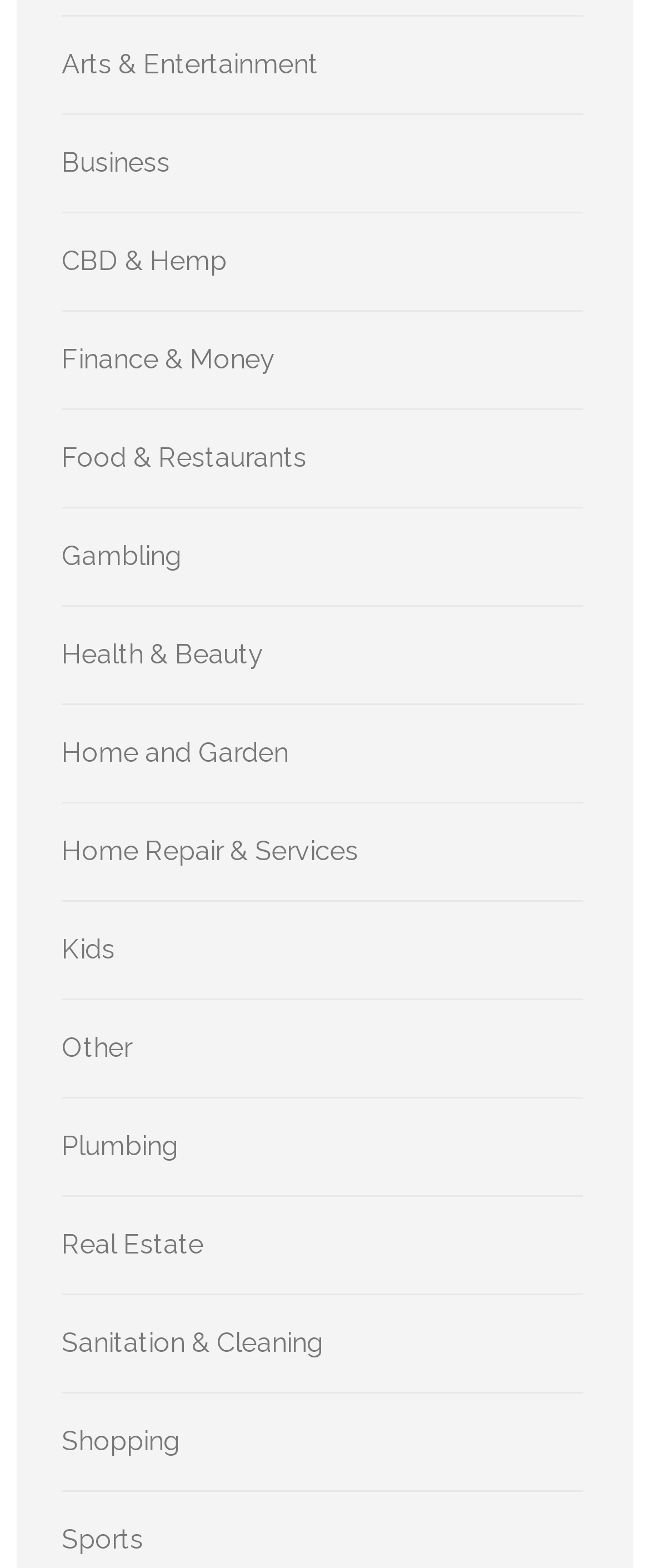What is the category below 'Food & Restaurants'?
Using the image as a reference, answer the question in detail.

By analyzing the vertical positions of the links based on their y1, y2 coordinates, I found that 'Food & Restaurants' is at [0.095, 0.282, 0.472, 0.302] and the link below it is 'Gambling' at [0.095, 0.344, 0.279, 0.364], which is the correct answer.